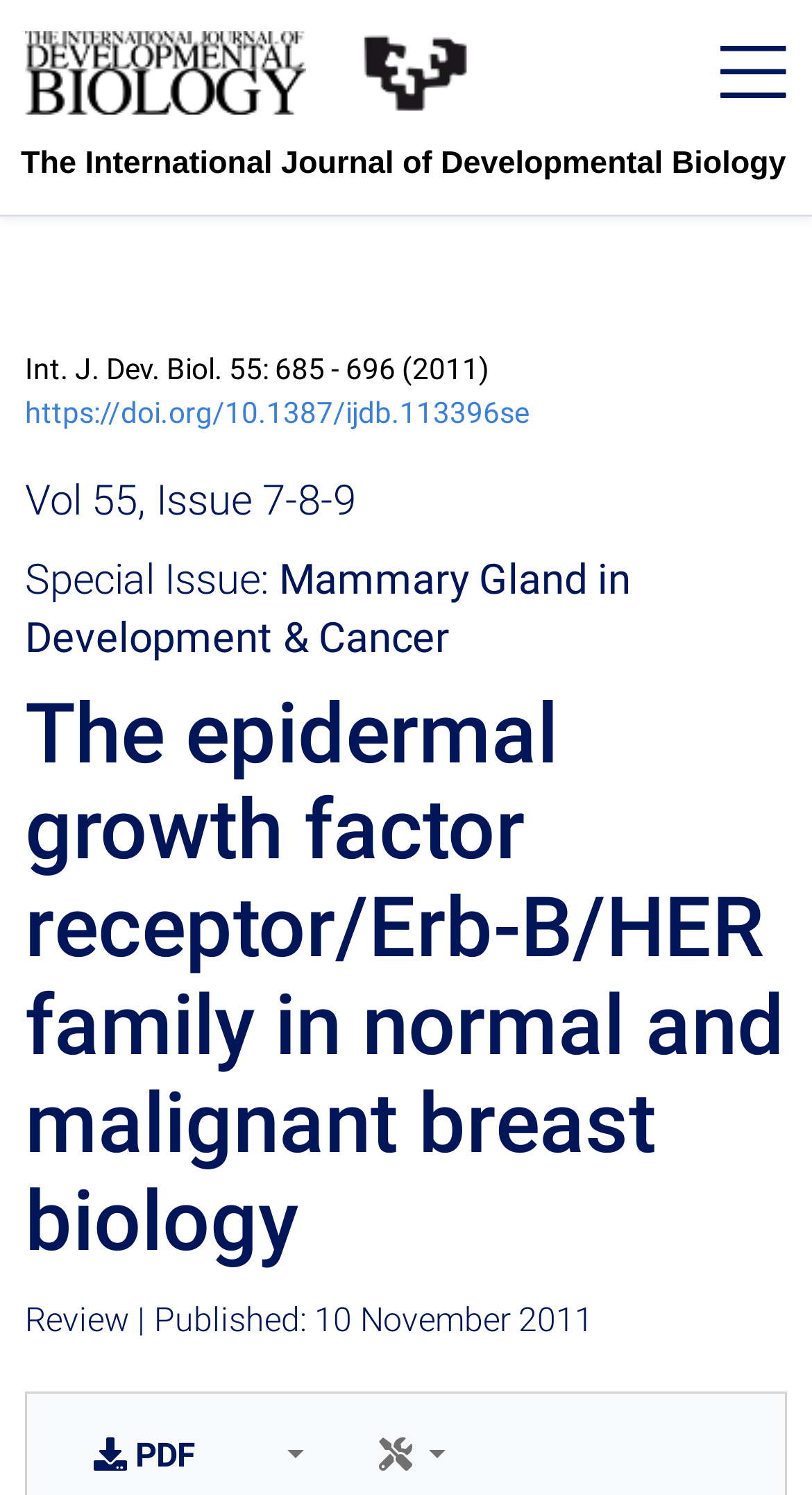When was the review published?
Refer to the image and give a detailed response to the question.

I found the answer by examining the static text element with the text 'Review | Published: 10 November 2011' which provides the publication date of the review.